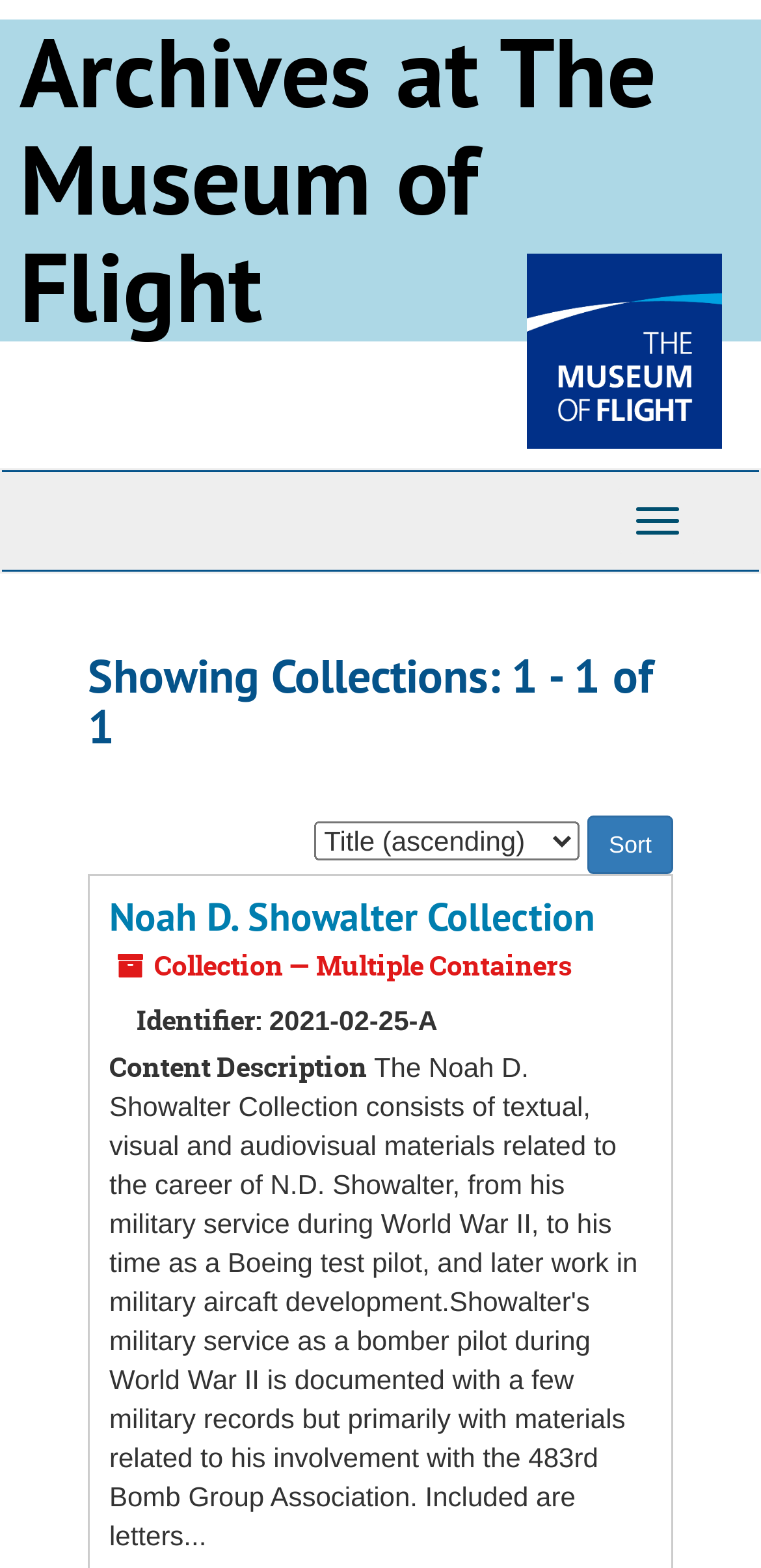Based on the element description parent_node: Sort by: name="commit" value="Sort", identify the bounding box coordinates for the UI element. The coordinates should be in the format (top-left x, top-left y, bottom-right x, bottom-right y) and within the 0 to 1 range.

[0.772, 0.52, 0.885, 0.557]